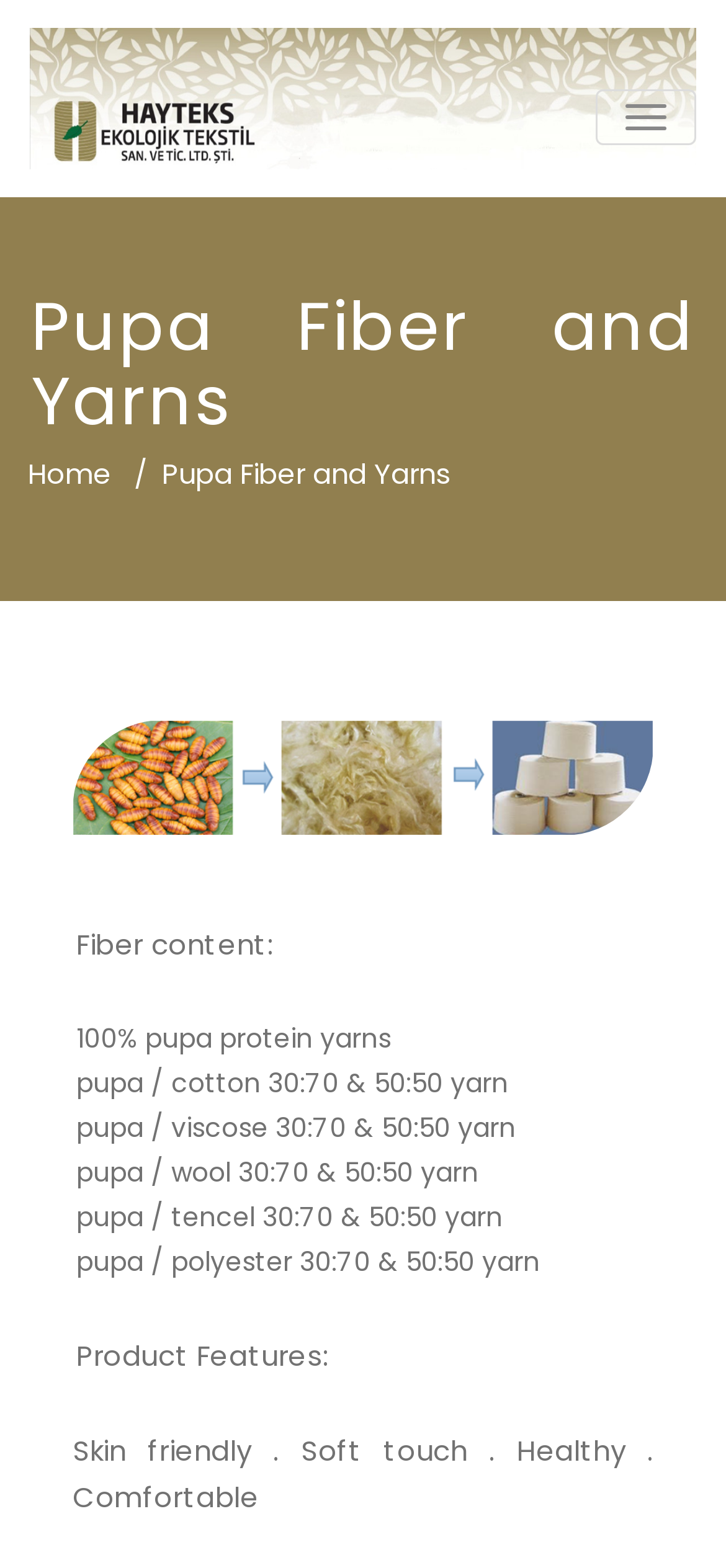What is the fiber content of the yarns?
Please answer the question with a detailed response using the information from the screenshot.

The fiber content of the yarns can be found in the static text elements on the webpage. The first option listed is '100% pupa protein yarns', which is the fiber content of the yarns.